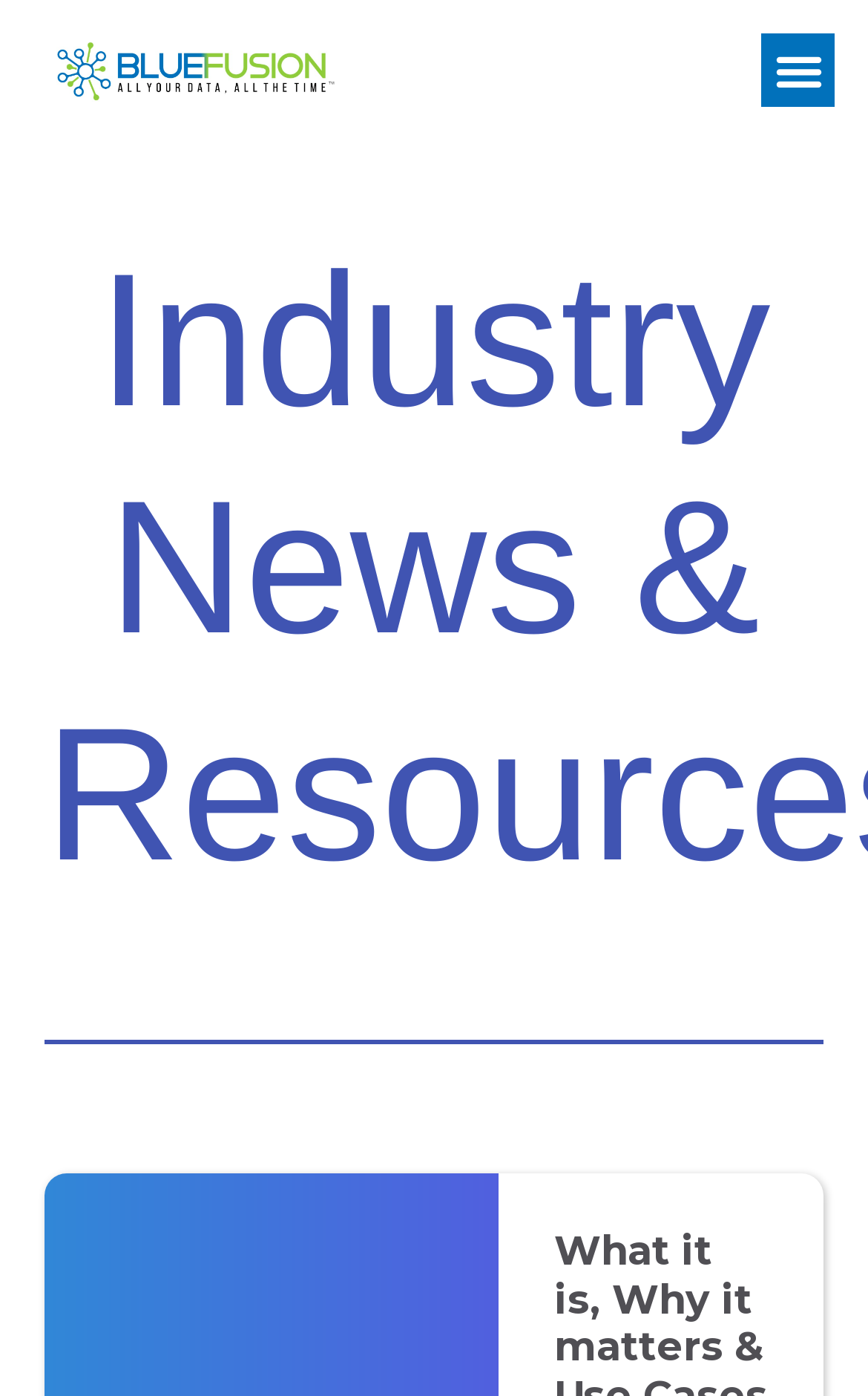Extract the top-level heading from the webpage and provide its text.

Industry News & Resources